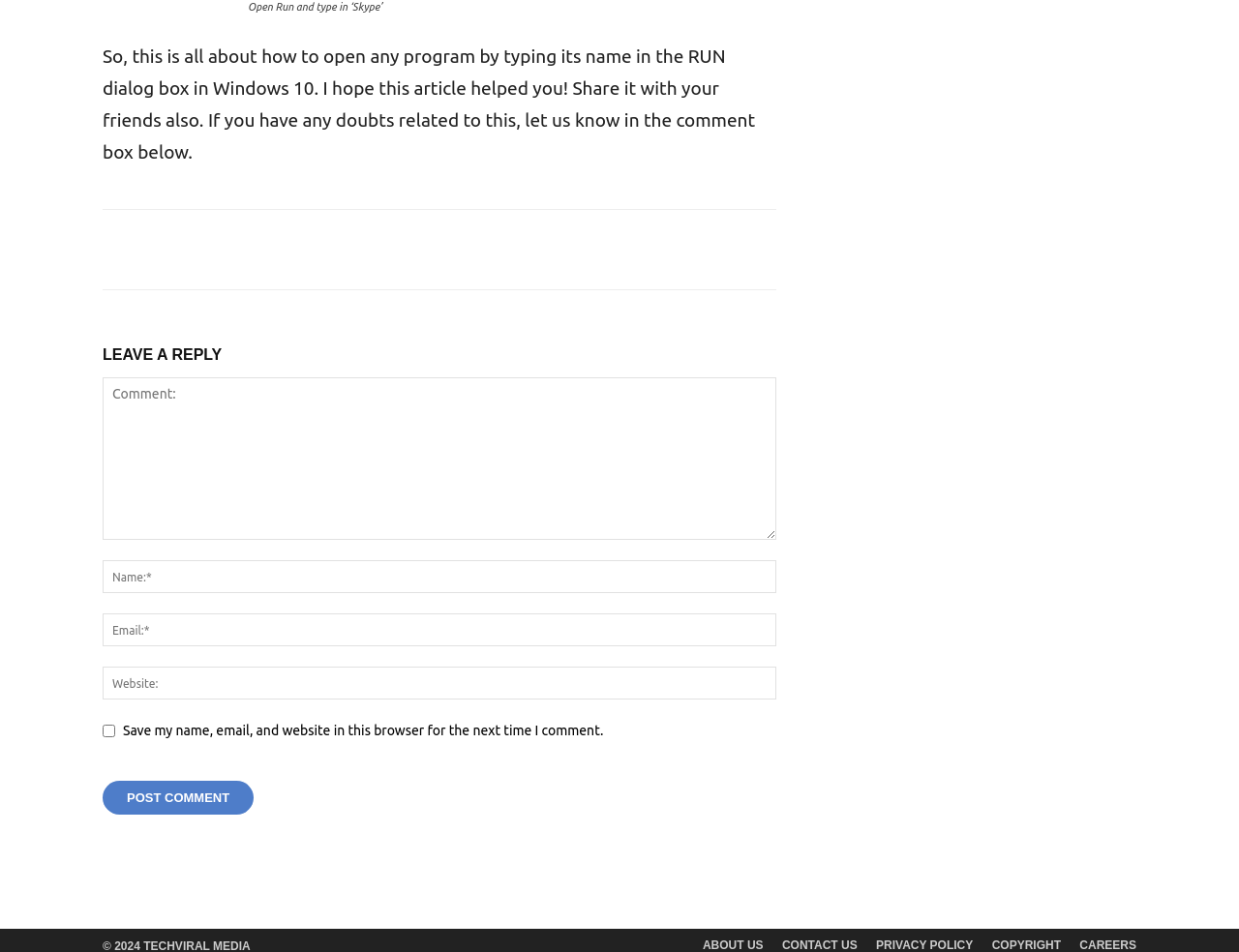Please locate the bounding box coordinates of the element that should be clicked to achieve the given instruction: "Enter your Name".

[0.083, 0.588, 0.627, 0.623]